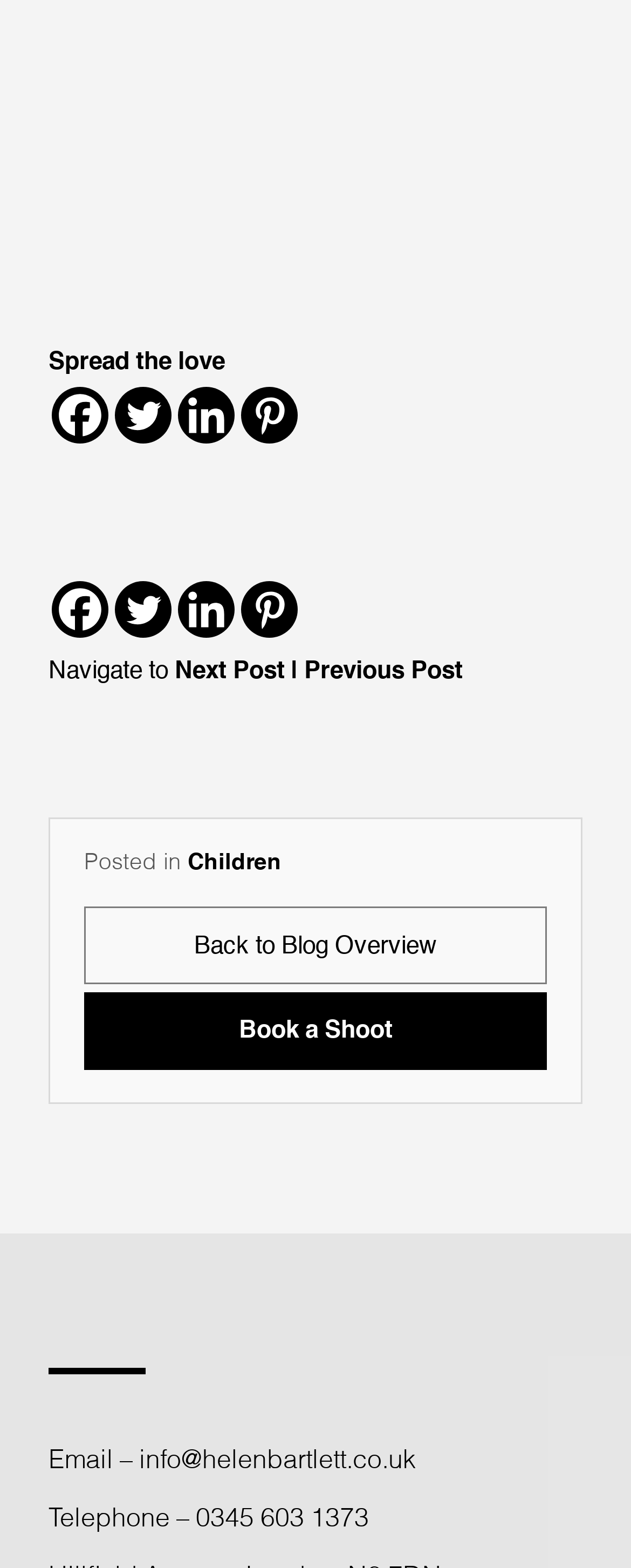Bounding box coordinates are specified in the format (top-left x, top-left y, bottom-right x, bottom-right y). All values are floating point numbers bounded between 0 and 1. Please provide the bounding box coordinate of the region this sentence describes: info@helenbartlett.co.uk

[0.221, 0.923, 0.659, 0.94]